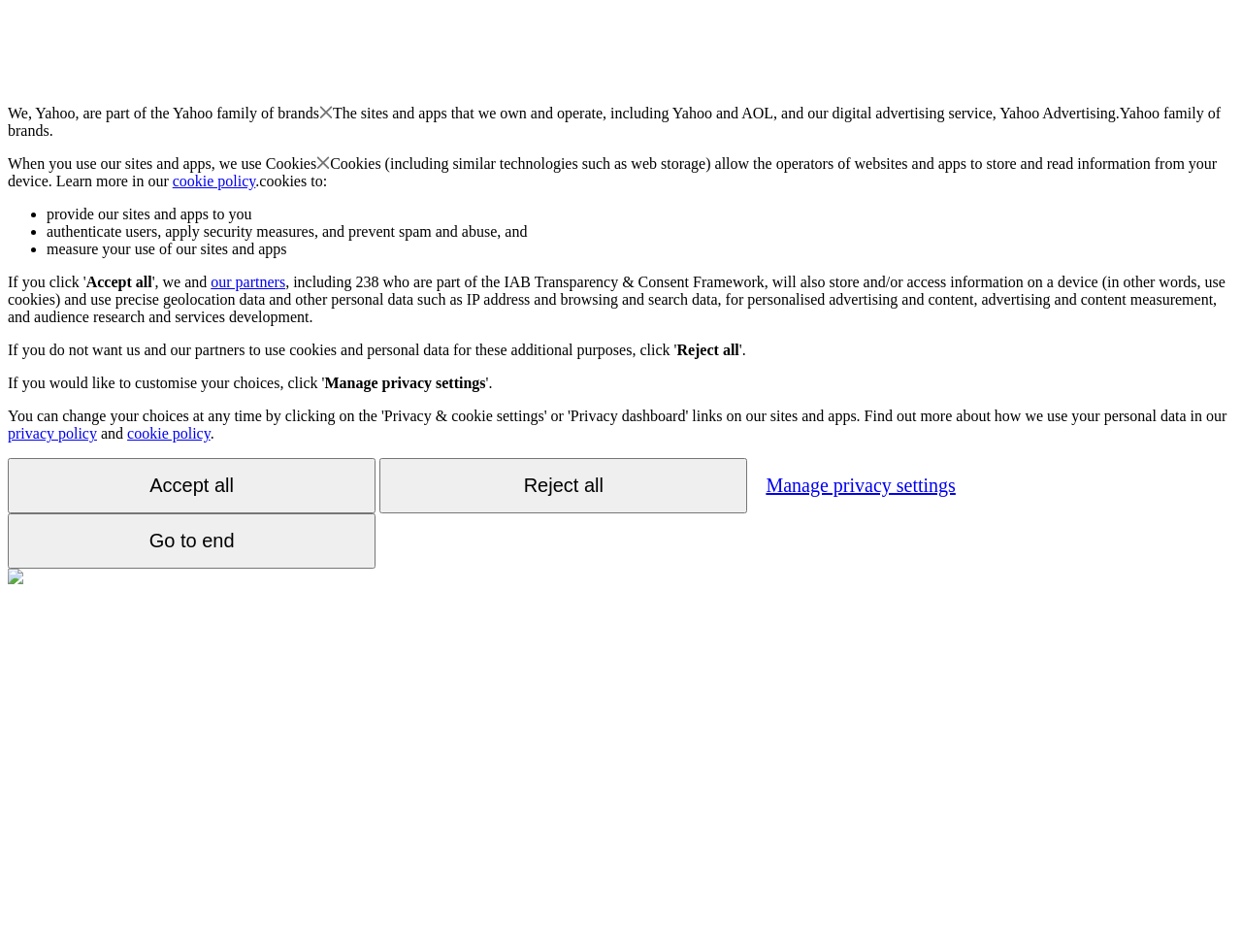Extract the bounding box for the UI element that matches this description: "cookie policy".

[0.102, 0.446, 0.169, 0.464]